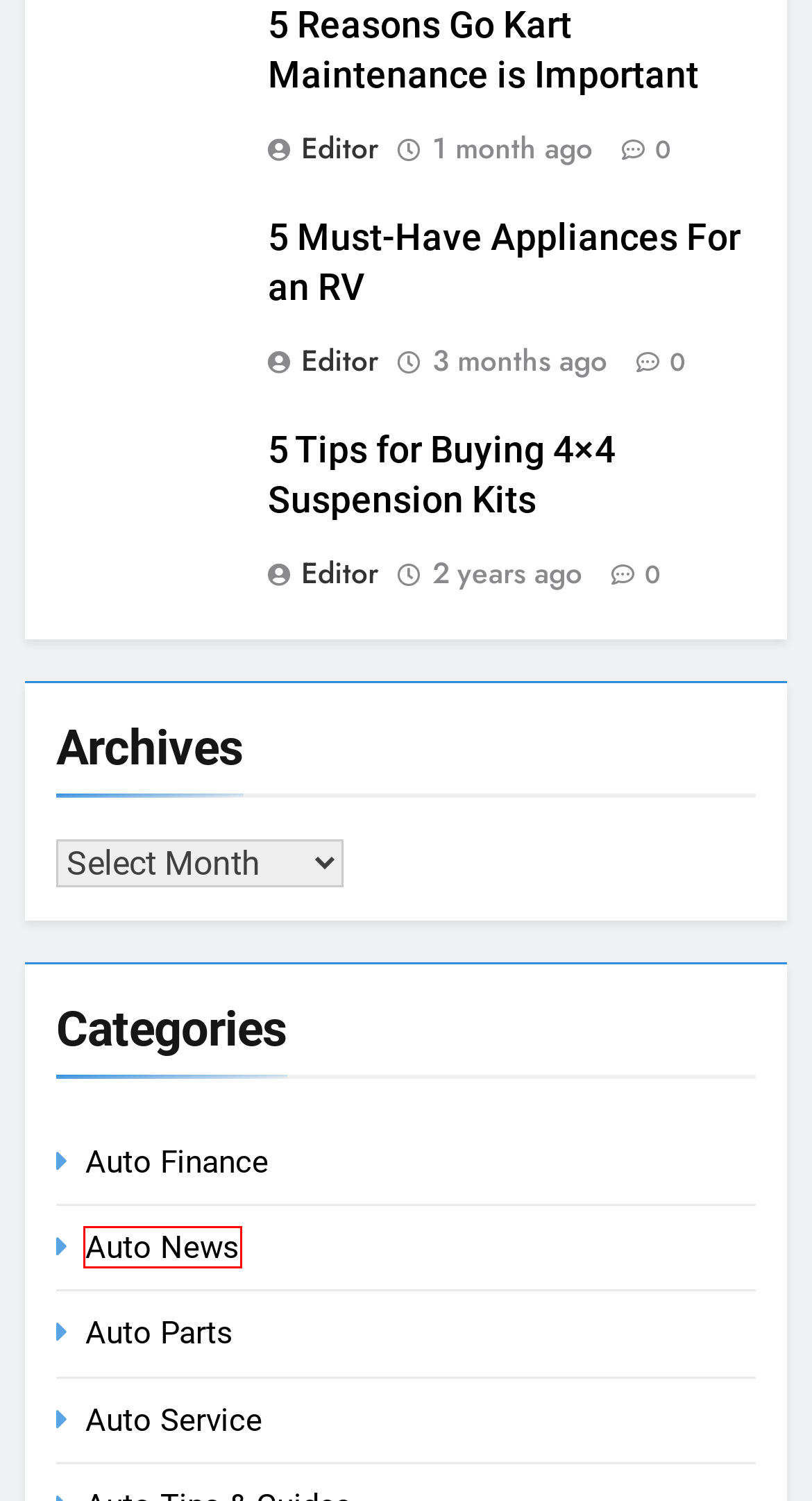Analyze the screenshot of a webpage featuring a red rectangle around an element. Pick the description that best fits the new webpage after interacting with the element inside the red bounding box. Here are the candidates:
A. Auto Service Archives -
B. 5 Must-Have Appliances For an RV
C. Auto Finance Archives -
D. Auto News Archives -
E. Why You Should Always Have a DUI Lawyer Handy
F. 8 Accessories You Need For Your Pickup Truck
G. 5 Tips for Buying 4x4 Suspension Kits
H. Car Finance - Getting the Best Value -

D